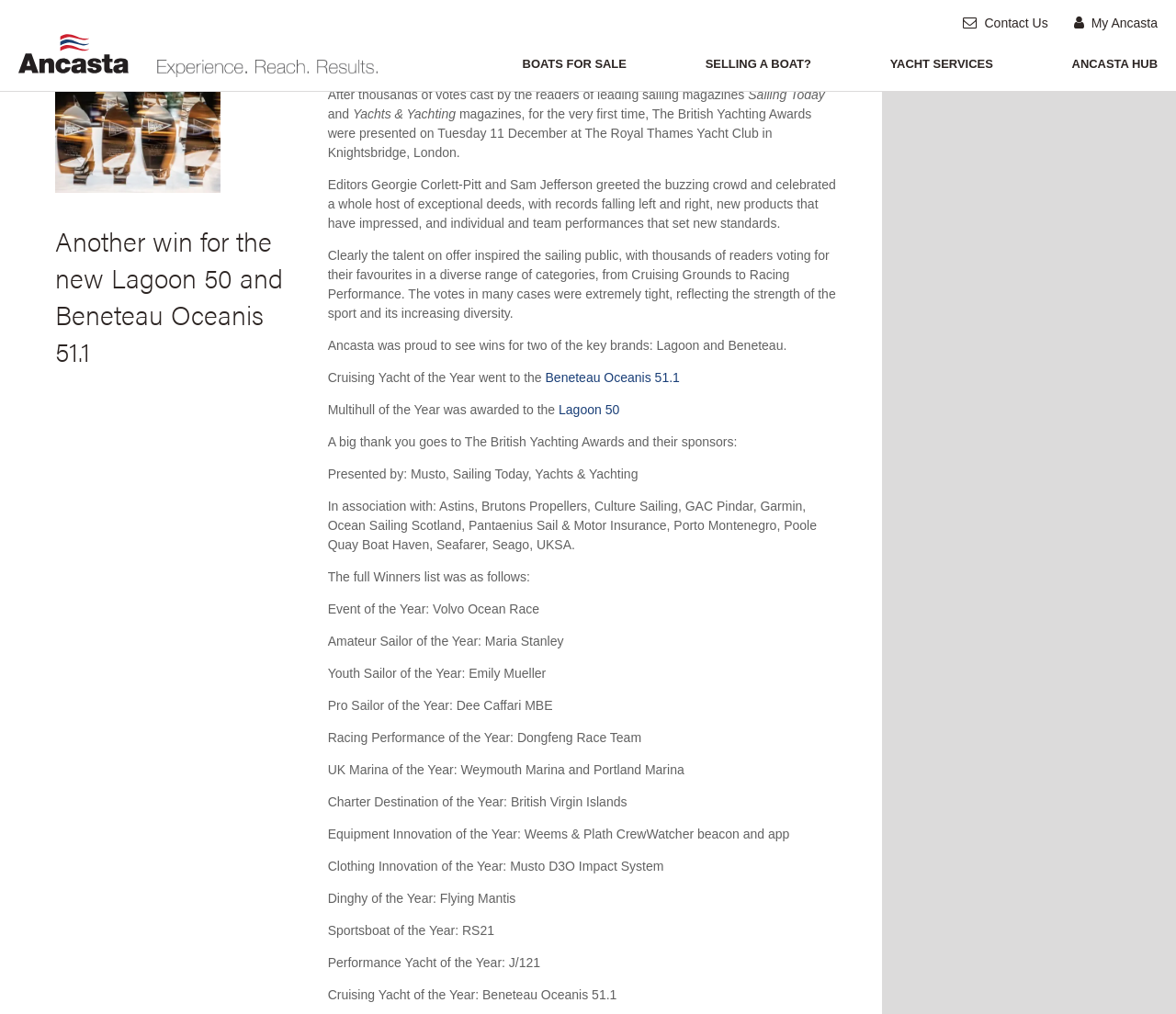What is the name of the brand that won Multihull of the Year?
Please provide a detailed and thorough answer to the question.

I found the answer by reading the text on the webpage, which mentions that 'Multihull of the Year was awarded to the Lagoon 50'.